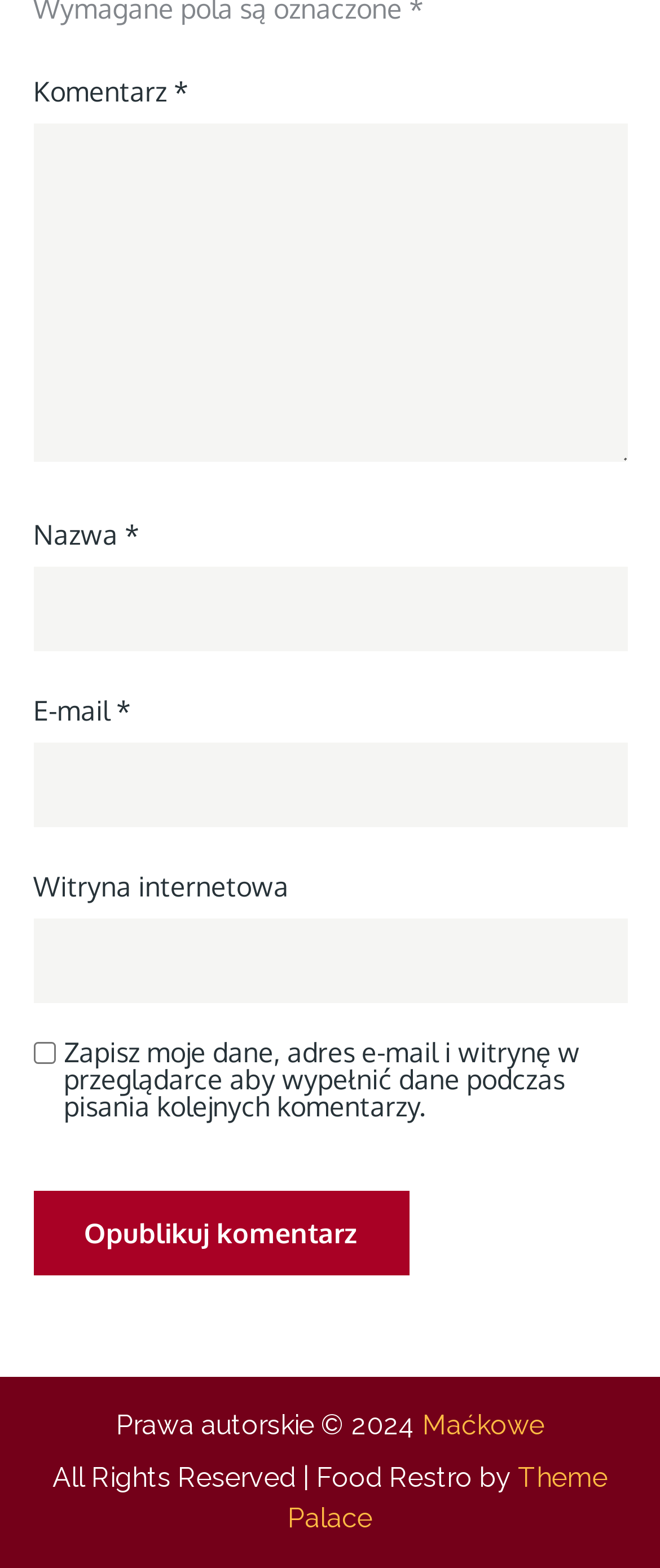What is the label of the button? Based on the screenshot, please respond with a single word or phrase.

Opublikuj komentarz